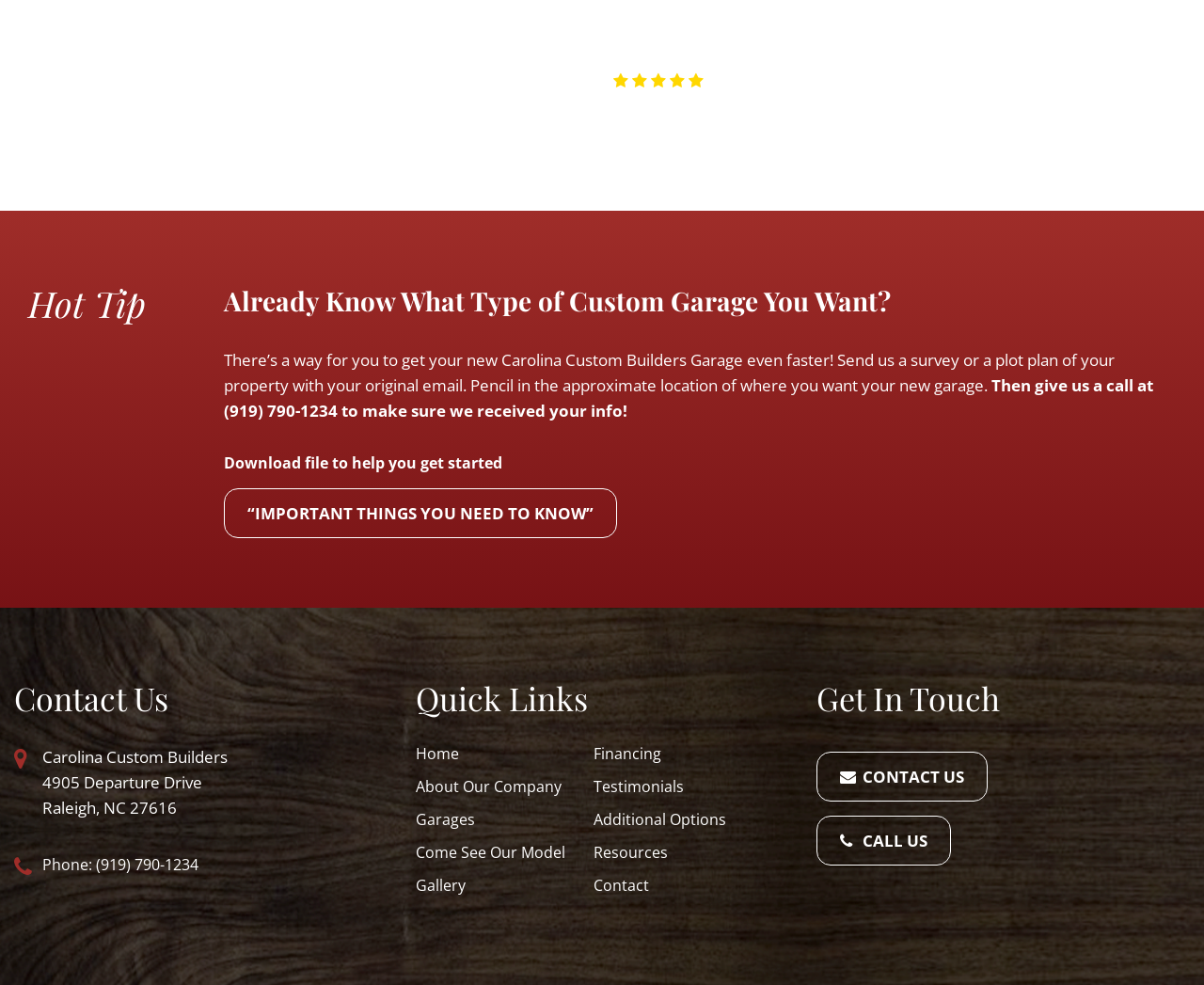What is the purpose of sending a survey or plot plan?
Provide a one-word or short-phrase answer based on the image.

To get a new garage faster